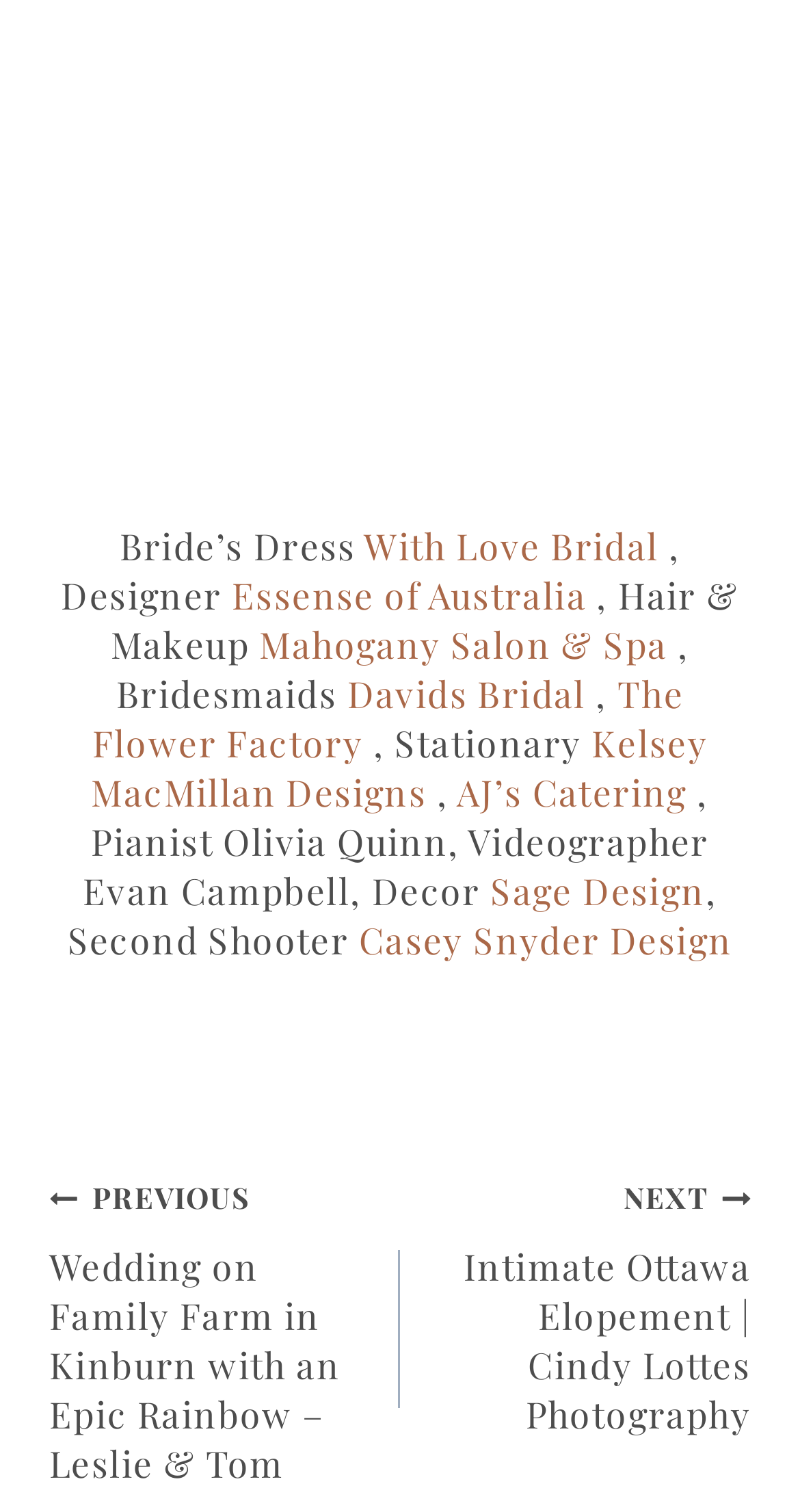What is the title of the previous post?
Please answer using one word or phrase, based on the screenshot.

Wedding on Family Farm in Kinburn with an Epic Rainbow – Leslie & Tom